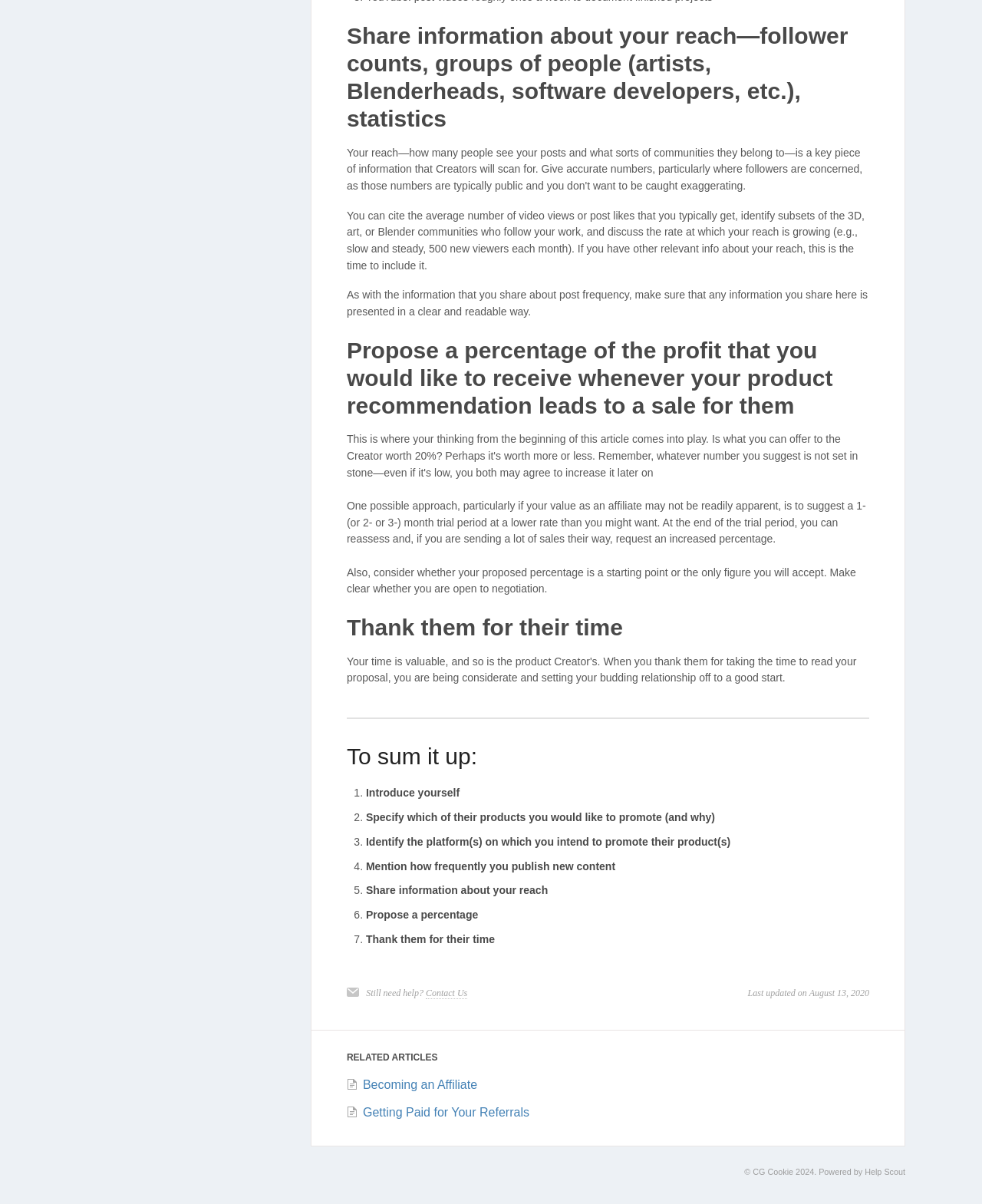Locate the UI element described by Getting Paid for Your Referrals in the provided webpage screenshot. Return the bounding box coordinates in the format (top-left x, top-left y, bottom-right x, bottom-right y), ensuring all values are between 0 and 1.

[0.352, 0.919, 0.539, 0.929]